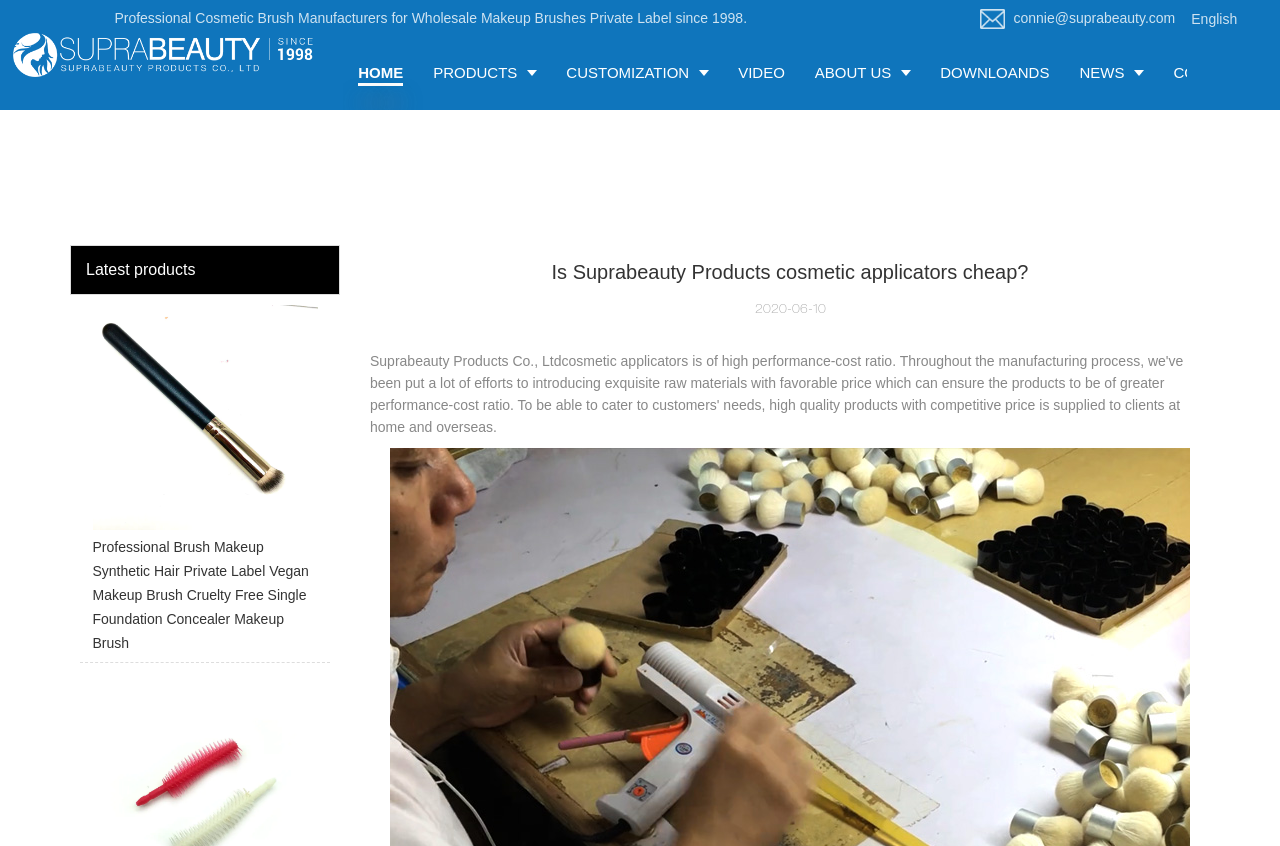What is the latest product shown on the webpage?
Provide a detailed answer to the question using information from the image.

The latest product is shown below the 'Latest products' heading, with an image and a detailed description. The product name is 'Professional Brush Makeup Synthetic Hair Private Label Vegan Makeup Brush Cruelty Free Single Foundation Concealer Makeup Brush'.